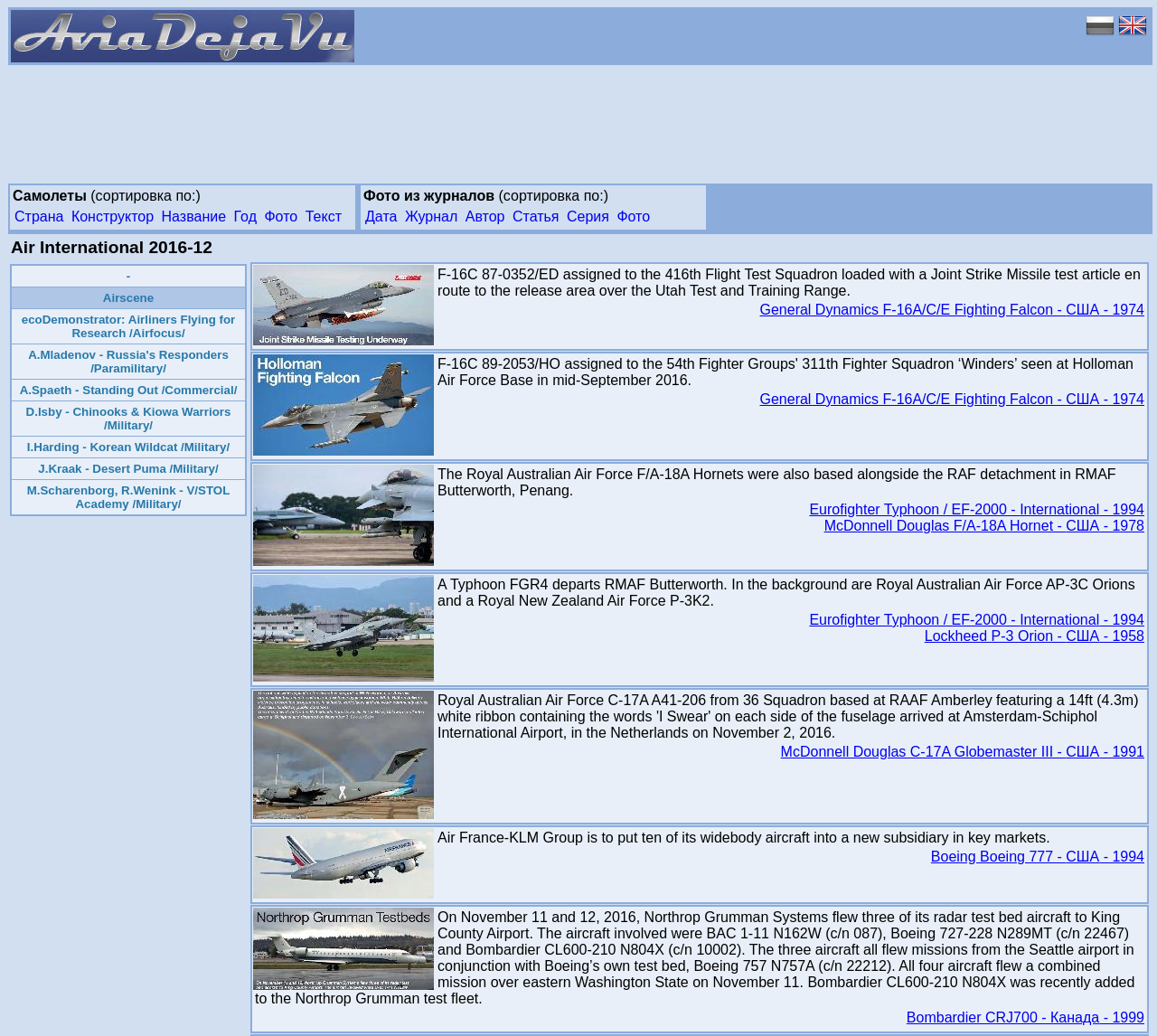What is the text of the link that contains 'ecoDemonstrator'? Based on the screenshot, please respond with a single word or phrase.

ecoDemonstrator: Airliners Flying for Research /Airfocus/